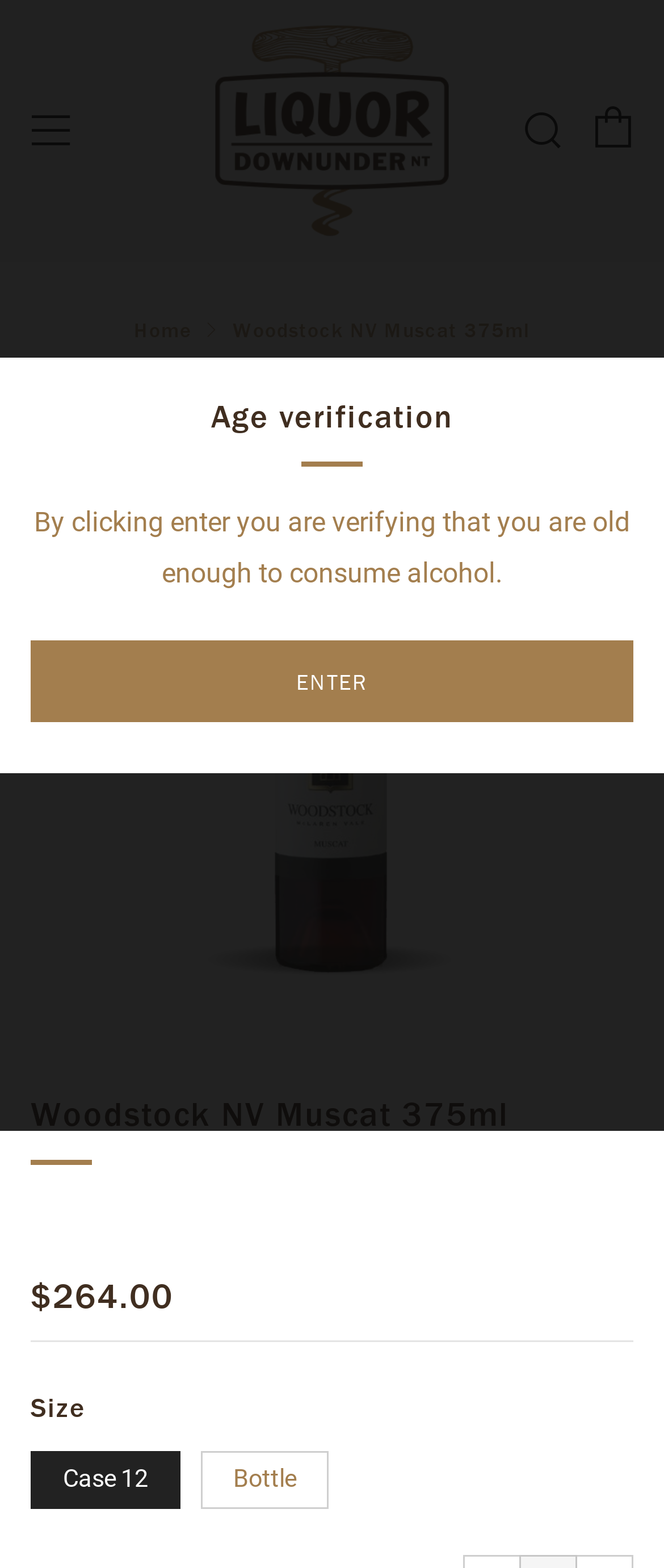Provide a single word or phrase answer to the question: 
What is the website's name?

liquordownunder.com